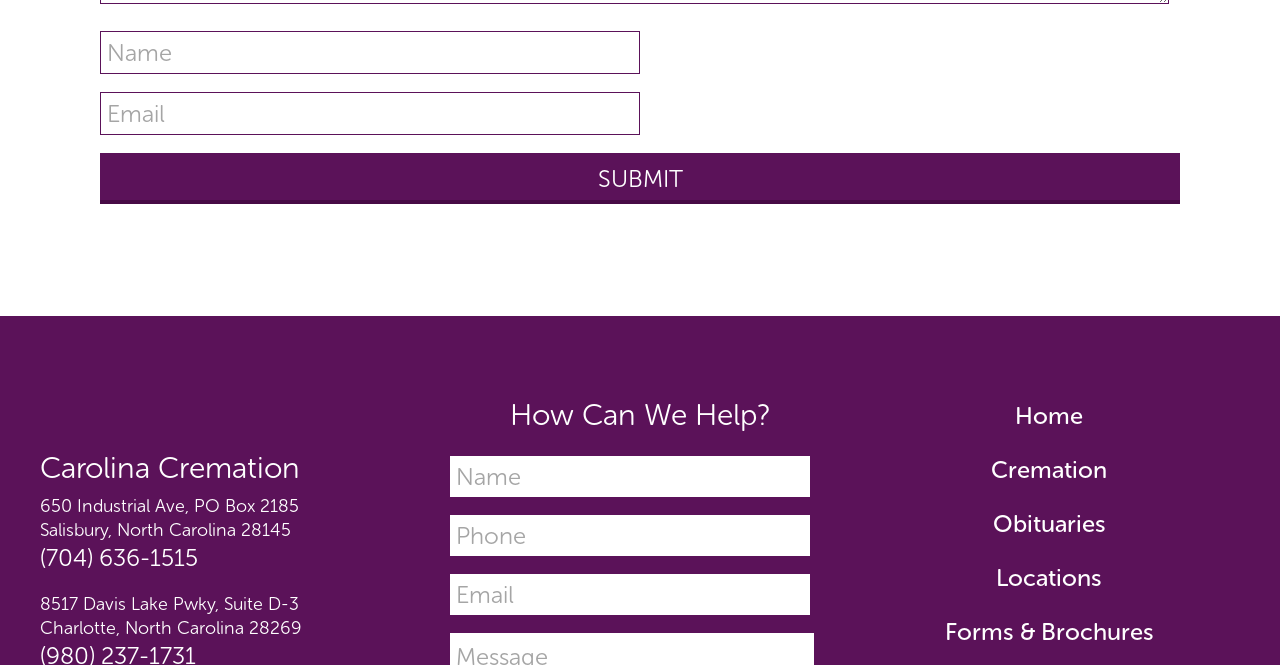Specify the bounding box coordinates of the element's region that should be clicked to achieve the following instruction: "Enter password". The bounding box coordinates consist of four float numbers between 0 and 1, in the format [left, top, right, bottom].

[0.078, 0.139, 0.5, 0.203]